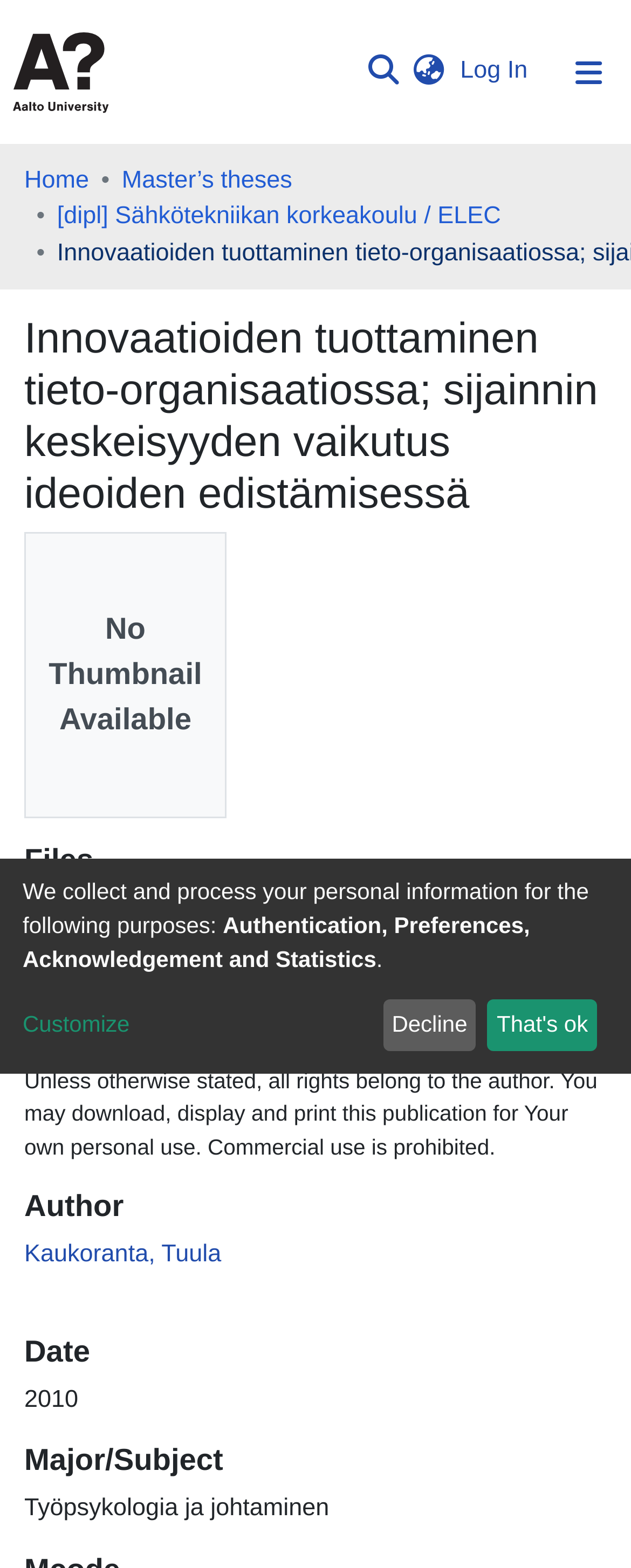Pinpoint the bounding box coordinates of the clickable area necessary to execute the following instruction: "Search for a keyword". The coordinates should be given as four float numbers between 0 and 1, namely [left, top, right, bottom].

[0.575, 0.033, 0.64, 0.059]